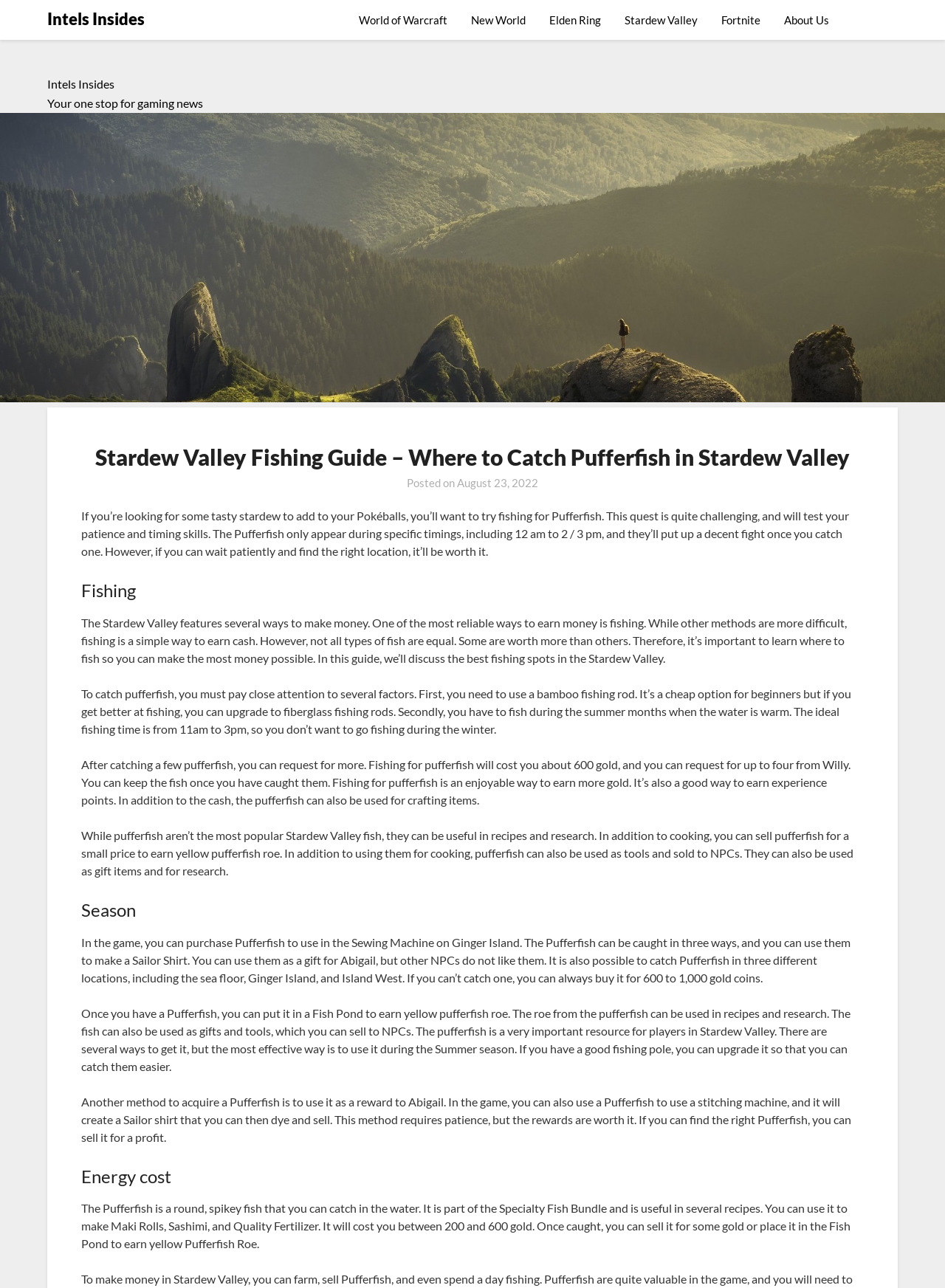Detail the features and information presented on the webpage.

This webpage is a guide for Stardew Valley players, specifically focusing on catching Pufferfish. At the top, there is a navigation bar with links to other gaming-related websites, including World of Warcraft, New World, Elden Ring, Fortnite, and About Us. Below the navigation bar, there is a header section with the website's logo, "Intels Insides," and a tagline, "Your one stop for gaming news."

The main content of the webpage is divided into sections, each with a heading. The first section is an introduction to the guide, explaining that catching Pufferfish is a challenging quest that requires patience and timing skills. The Pufferfish can be caught during specific timings, and it's worth the effort due to its value.

The next section is about fishing in Stardew Valley, explaining that it's a reliable way to earn money. The guide emphasizes the importance of learning where to fish to maximize earnings.

The following sections provide detailed information on how to catch Pufferfish, including the required fishing rod, ideal fishing times, and locations. The guide also explains how to request more Pufferfish from Willy and how to use them for crafting items.

The webpage also covers the uses of Pufferfish, including cooking, selling, and using them as gifts or tools. Additionally, it explains how to acquire Pufferfish, including catching them in different locations or purchasing them.

Finally, the guide discusses the energy cost of catching Pufferfish and provides information on its uses in recipes, including Maki Rolls, Sashimi, and Quality Fertilizer.